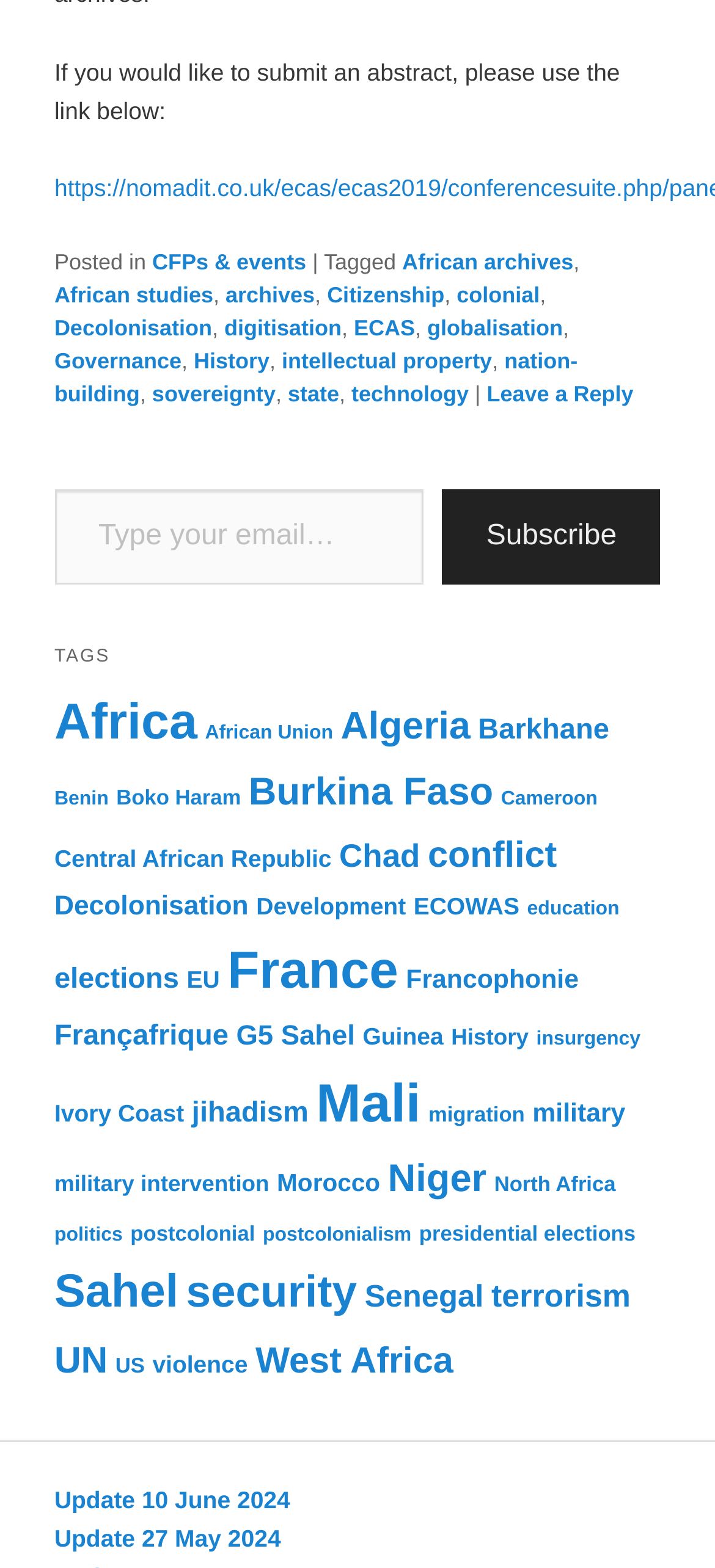Give a succinct answer to this question in a single word or phrase: 
What is the function of the textbox?

To subscribe